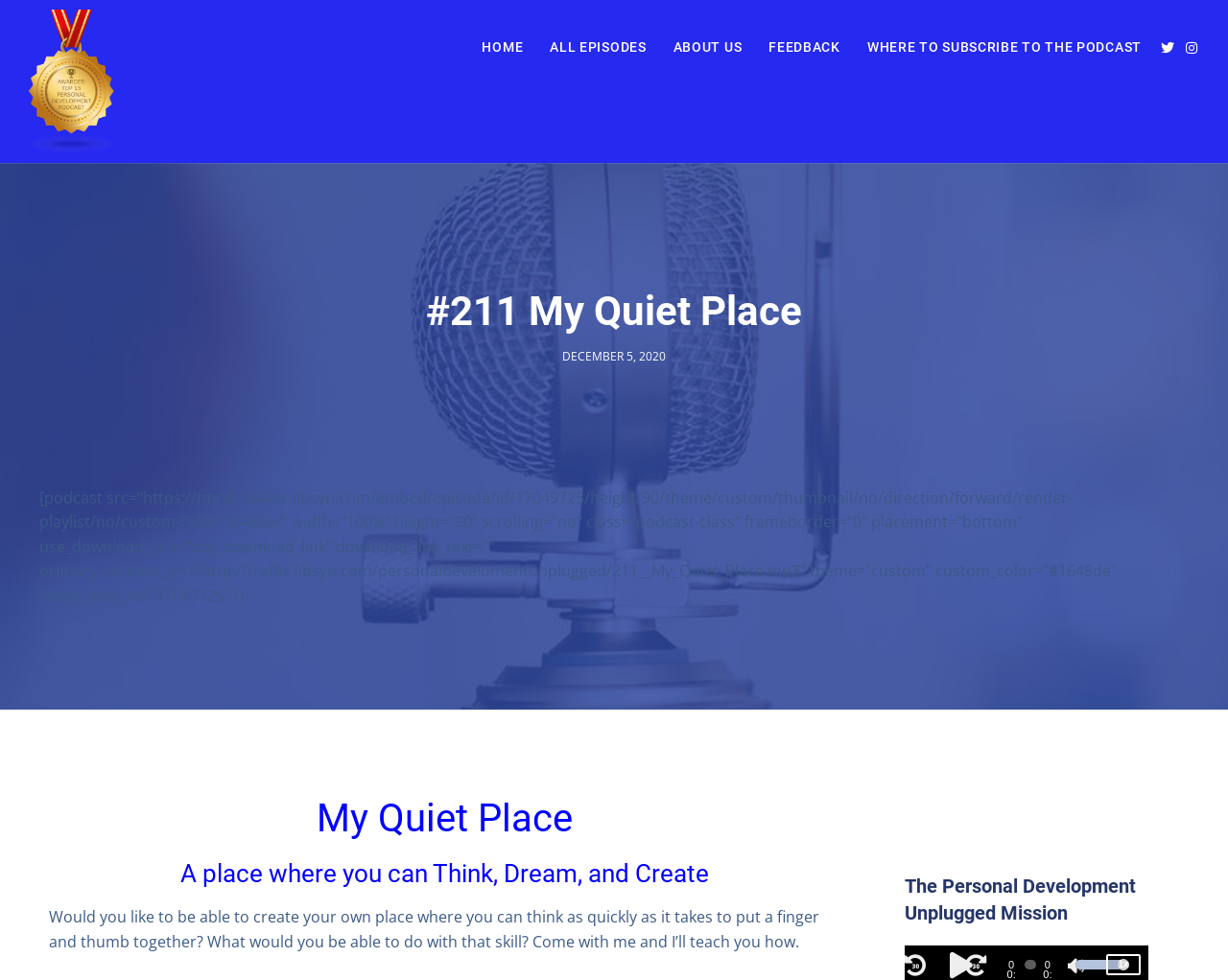What is the topic of the podcast episode?
Answer the question based on the image using a single word or a brief phrase.

My Quiet Place